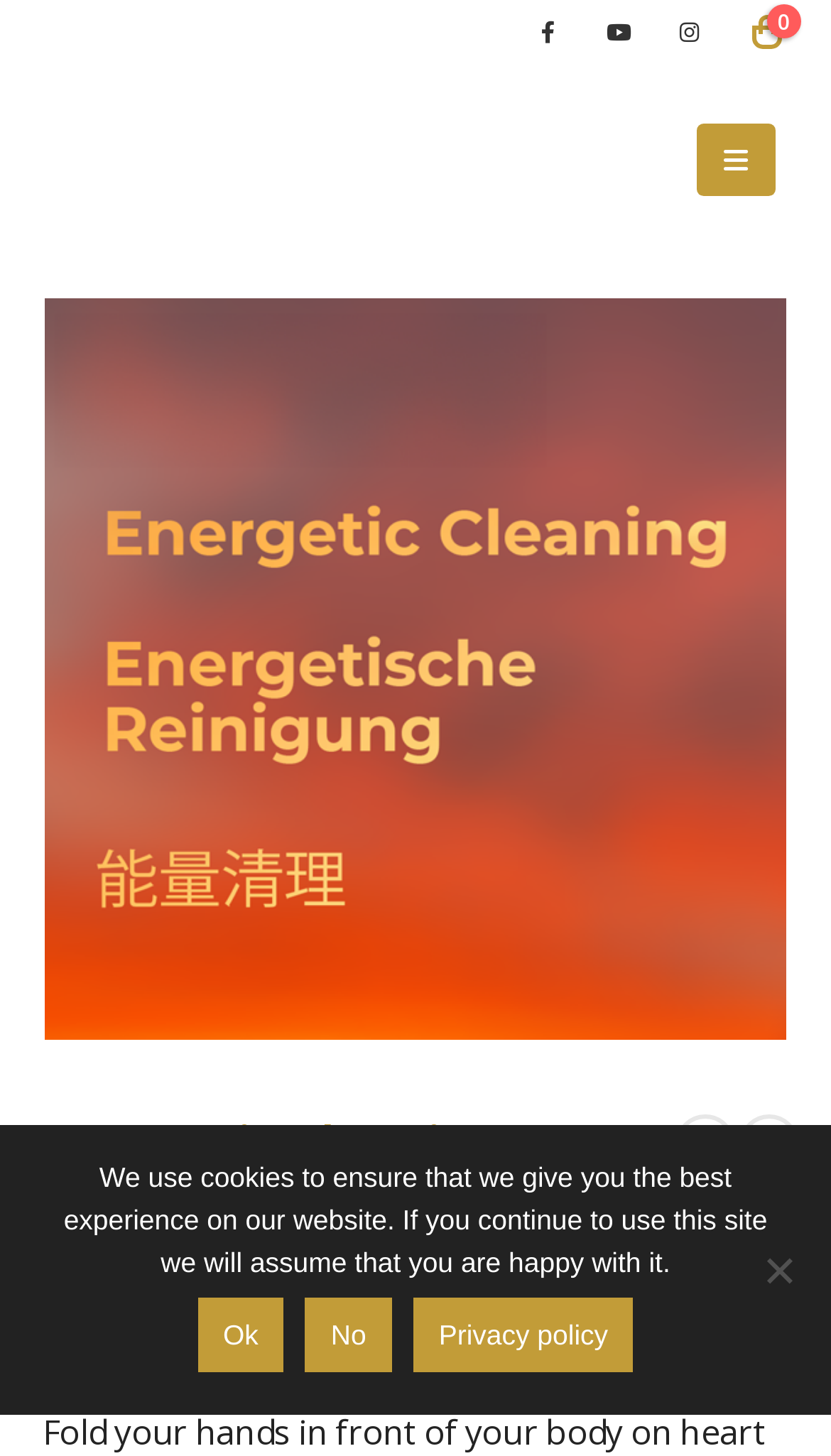Show the bounding box coordinates of the region that should be clicked to follow the instruction: "View the energetic cleaning image."

[0.054, 0.205, 0.946, 0.714]